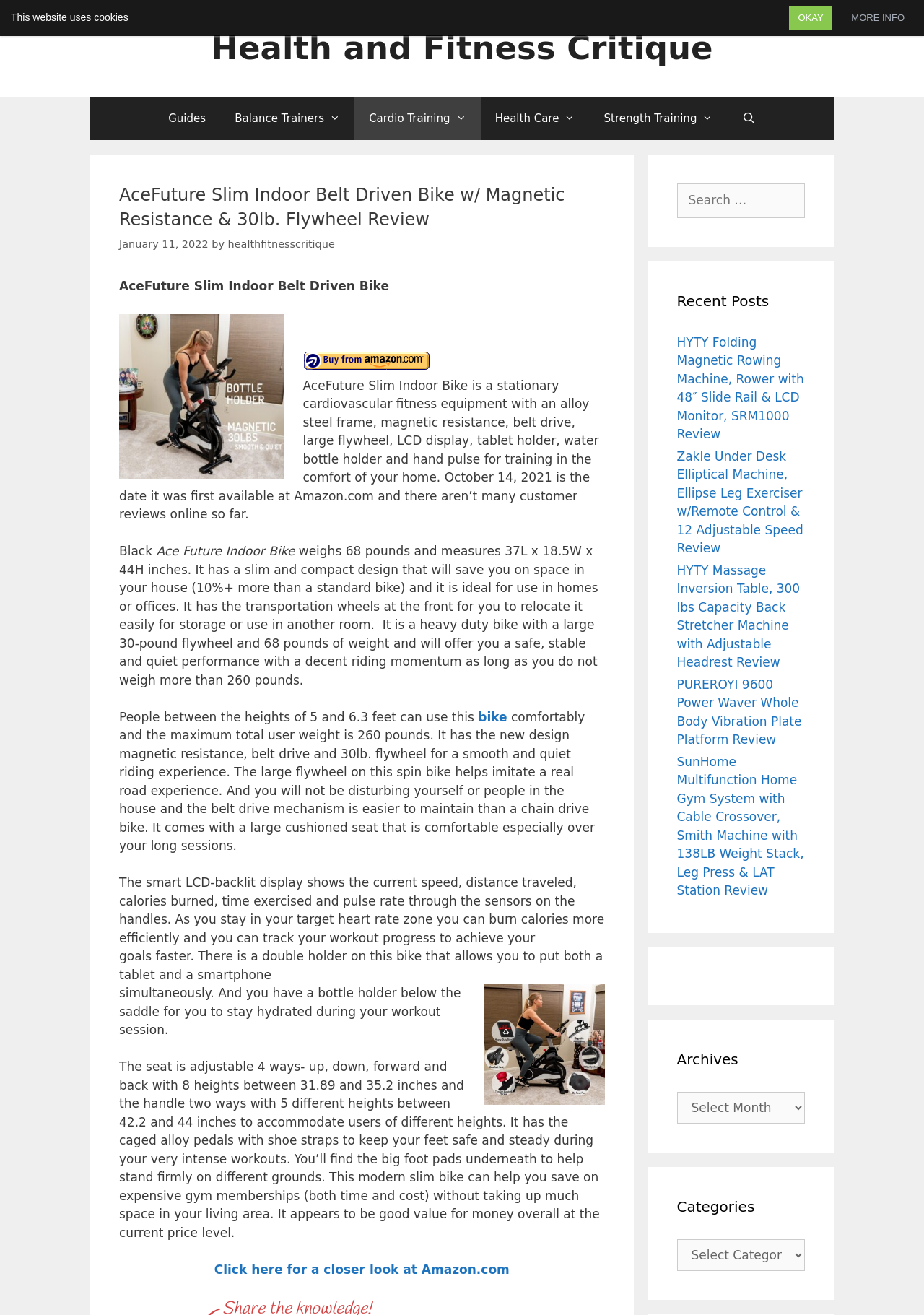Provide a thorough summary of the webpage.

The webpage is a review of the AceFuture Slim Indoor Belt Driven Bike, a stationary cardiovascular fitness equipment. At the top of the page, there is a banner with the site's name, "Health and Fitness Critique", and a navigation menu with links to guides, balance trainers, cardio training, health care, strength training, and a search bar.

Below the navigation menu, there is a heading that displays the title of the review, "AceFuture Slim Indoor Belt Driven Bike w/ Magnetic Resistance & 30lb. Flywheel Review". The review is written by "healthfitnesscritique" and was published on January 11, 2022.

The review includes an image of the bike, a "Buy from Amazon.com" button, and a detailed description of the bike's features, including its alloy steel frame, magnetic resistance, belt drive, large flywheel, LCD display, tablet holder, water bottle holder, and hand pulse for training. The bike's dimensions, weight, and user weight capacity are also mentioned.

The review also discusses the bike's design, which is slim and compact, making it ideal for use in homes or offices. It has transportation wheels at the front for easy relocation and storage. The bike is suitable for users between 5 and 6.3 feet tall, and the maximum total user weight is 260 pounds.

The LCD-backlit display shows the current speed, distance traveled, calories burned, time exercised, and pulse rate through the sensors on the handles. The bike also has a double holder for a tablet and a smartphone, and a bottle holder below the saddle.

The review concludes that the bike is a good value for money overall at the current price level.

On the right side of the page, there are three sections: "Search for:", "Recent Posts", and "Archives". The "Recent Posts" section lists several links to reviews of other fitness equipment, including a folding magnetic rowing machine, an under-desk elliptical machine, a massage inversion table, a power waver whole body vibration plate platform, and a multifunction home gym system.

At the bottom of the page, there is a notice that the website uses cookies, with an "OKAY" button and a link to "MORE INFO".